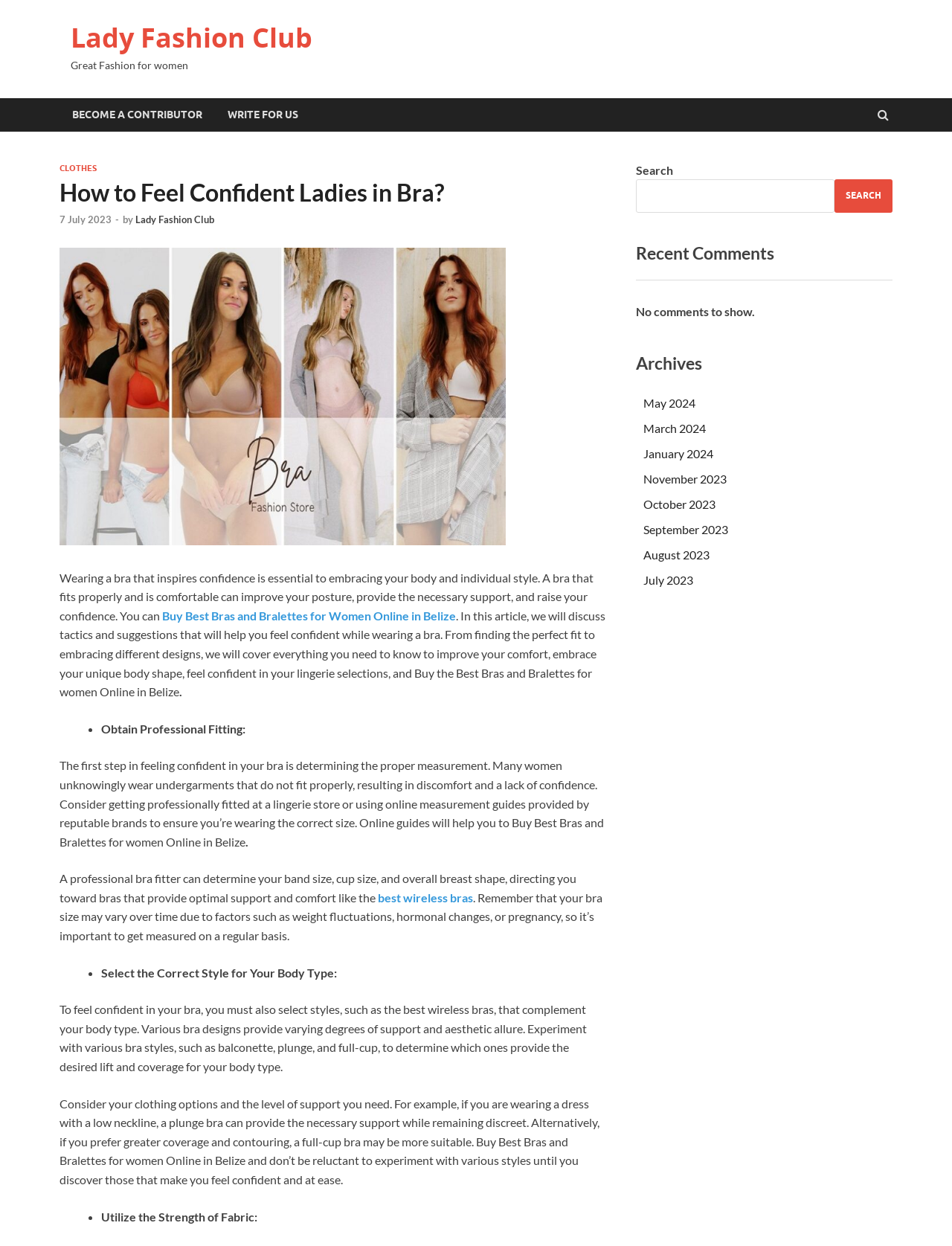What is the purpose of getting professionally fitted for a bra?
Look at the screenshot and respond with one word or a short phrase.

To ensure proper measurement